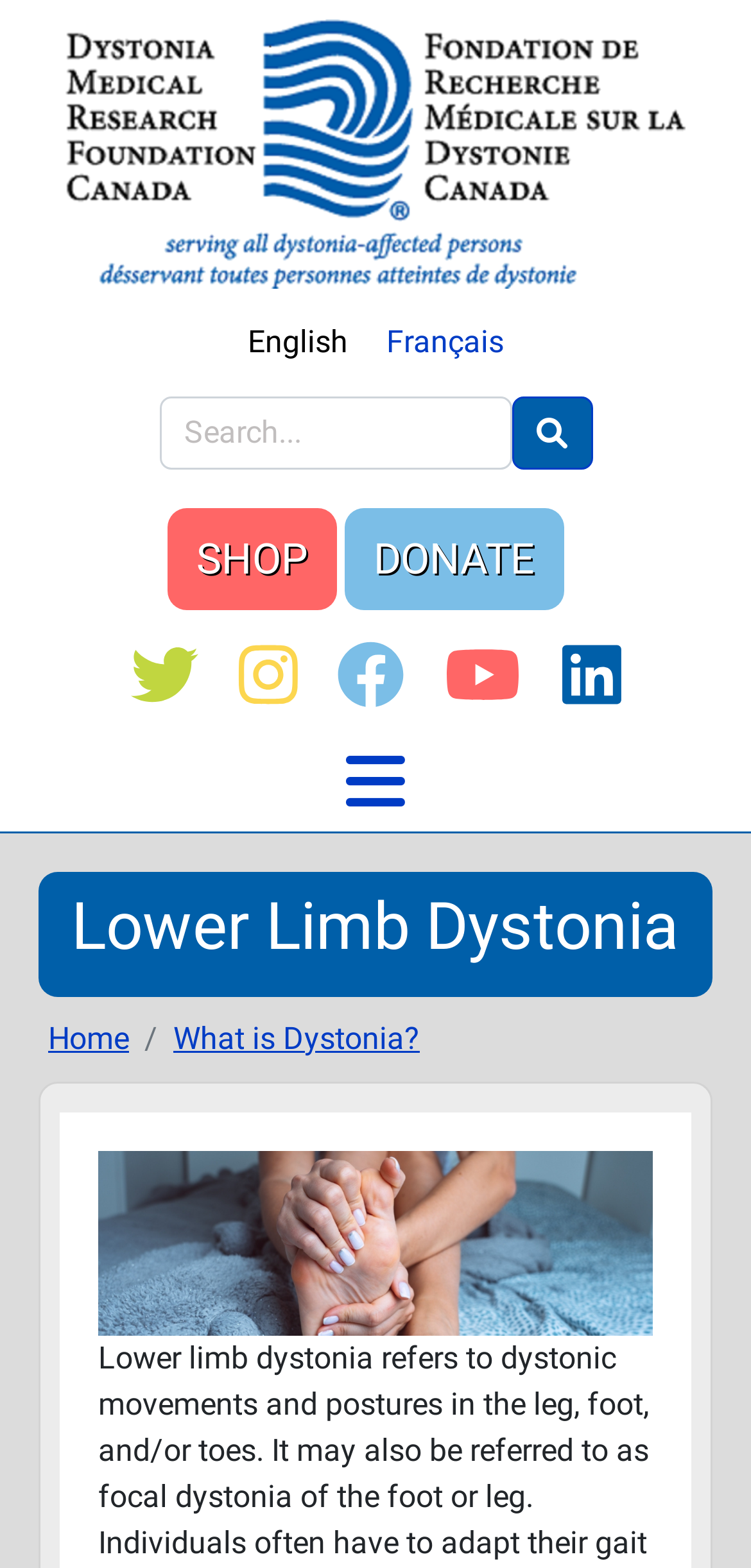Determine the bounding box for the UI element as described: "What is Dystonia?". The coordinates should be represented as four float numbers between 0 and 1, formatted as [left, top, right, bottom].

[0.231, 0.65, 0.559, 0.674]